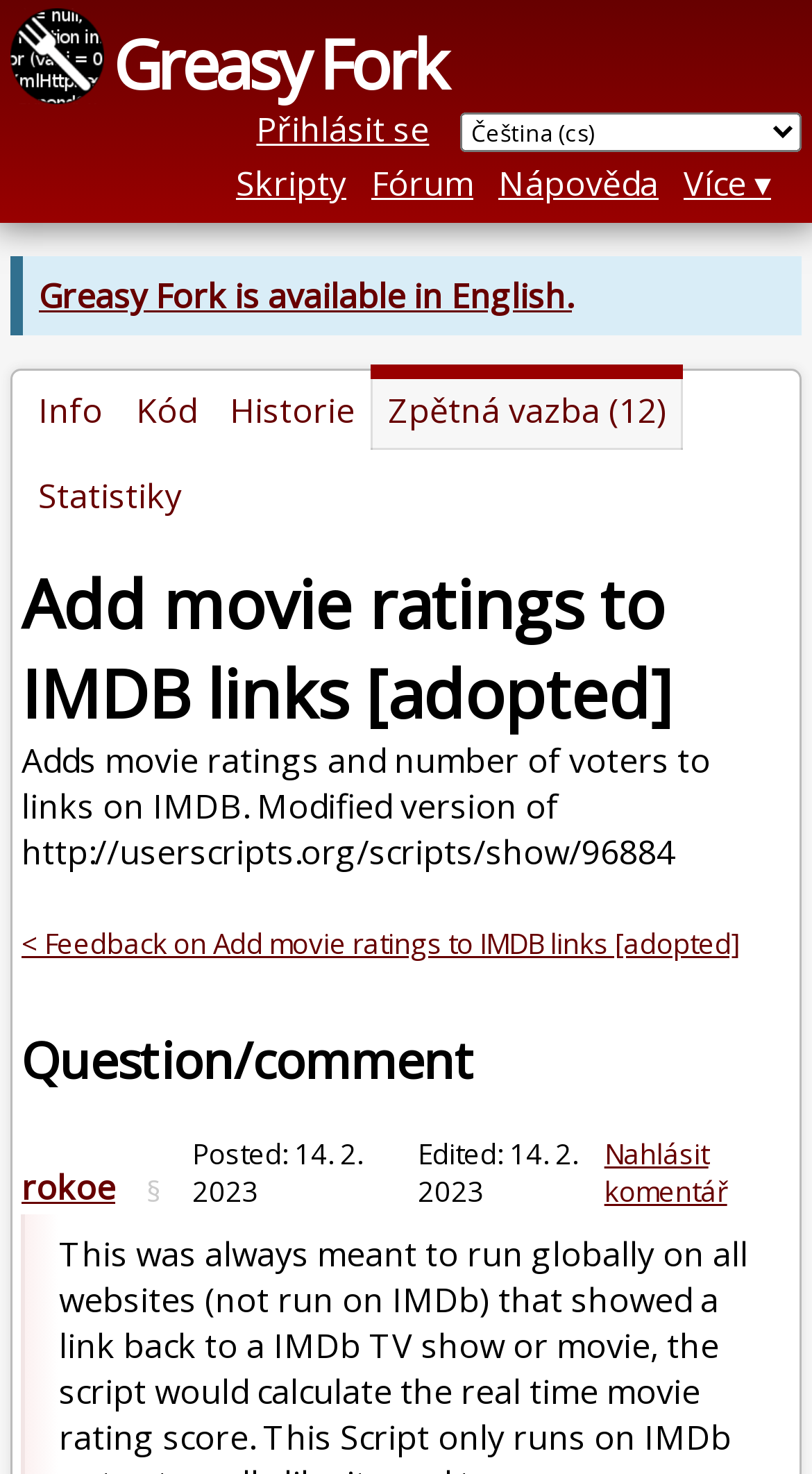Locate the bounding box coordinates of the segment that needs to be clicked to meet this instruction: "Go to the Info page".

[0.027, 0.252, 0.147, 0.305]